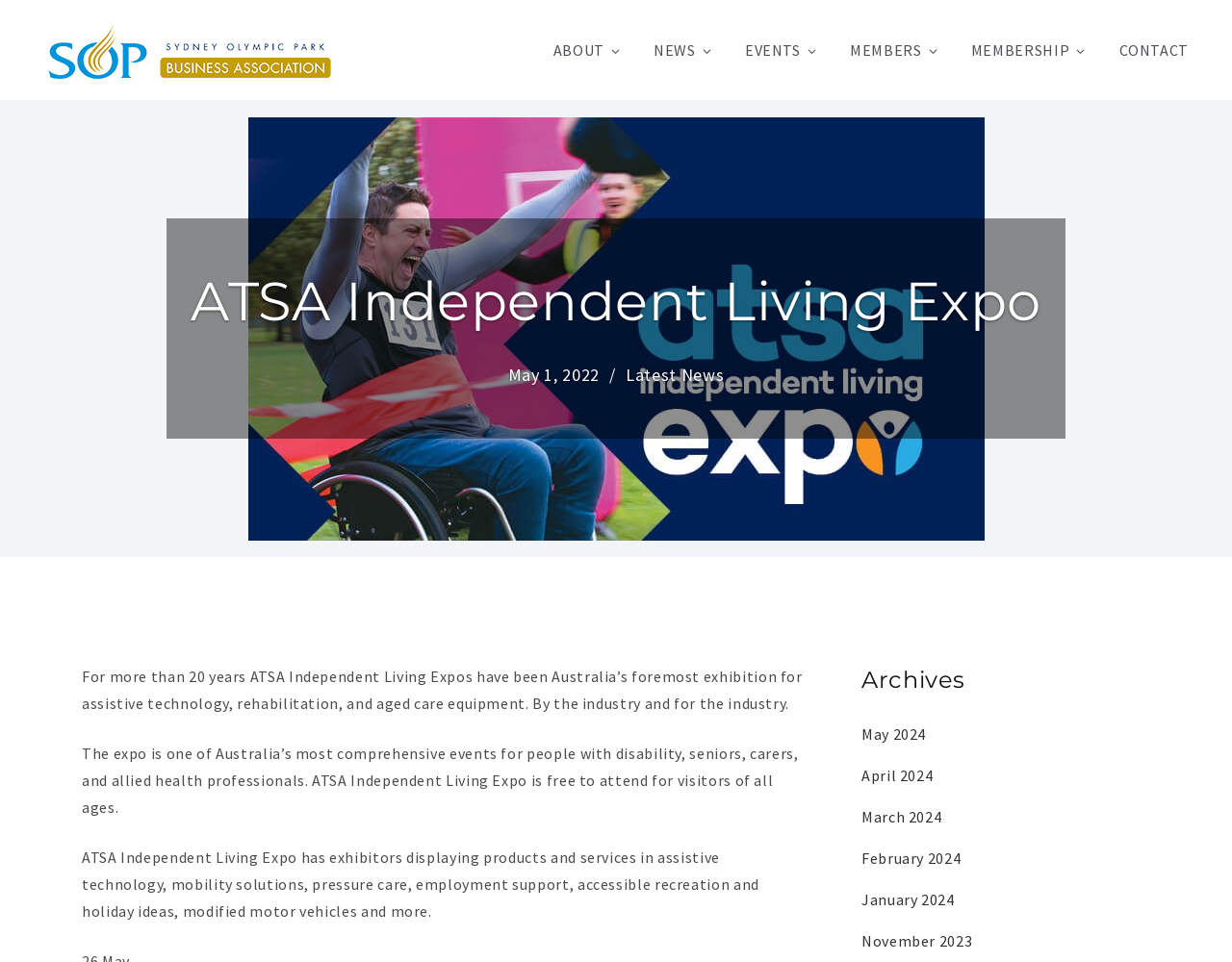Locate the bounding box coordinates of the area you need to click to fulfill this instruction: 'go to the May 2024 archives'. The coordinates must be in the form of four float numbers ranging from 0 to 1: [left, top, right, bottom].

[0.699, 0.753, 0.752, 0.773]